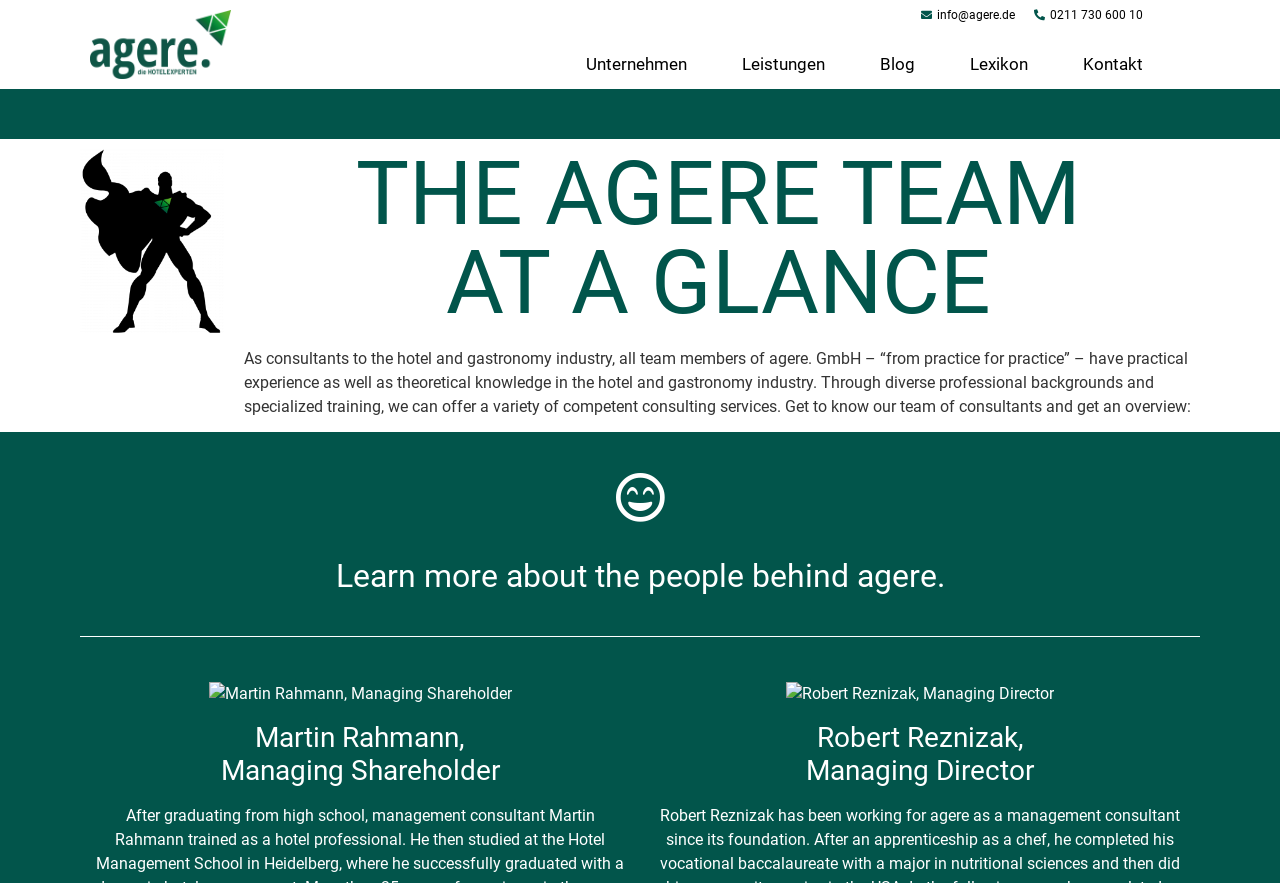Pinpoint the bounding box coordinates of the element you need to click to execute the following instruction: "Click the agere logo". The bounding box should be represented by four float numbers between 0 and 1, in the format [left, top, right, bottom].

[0.07, 0.011, 0.18, 0.089]